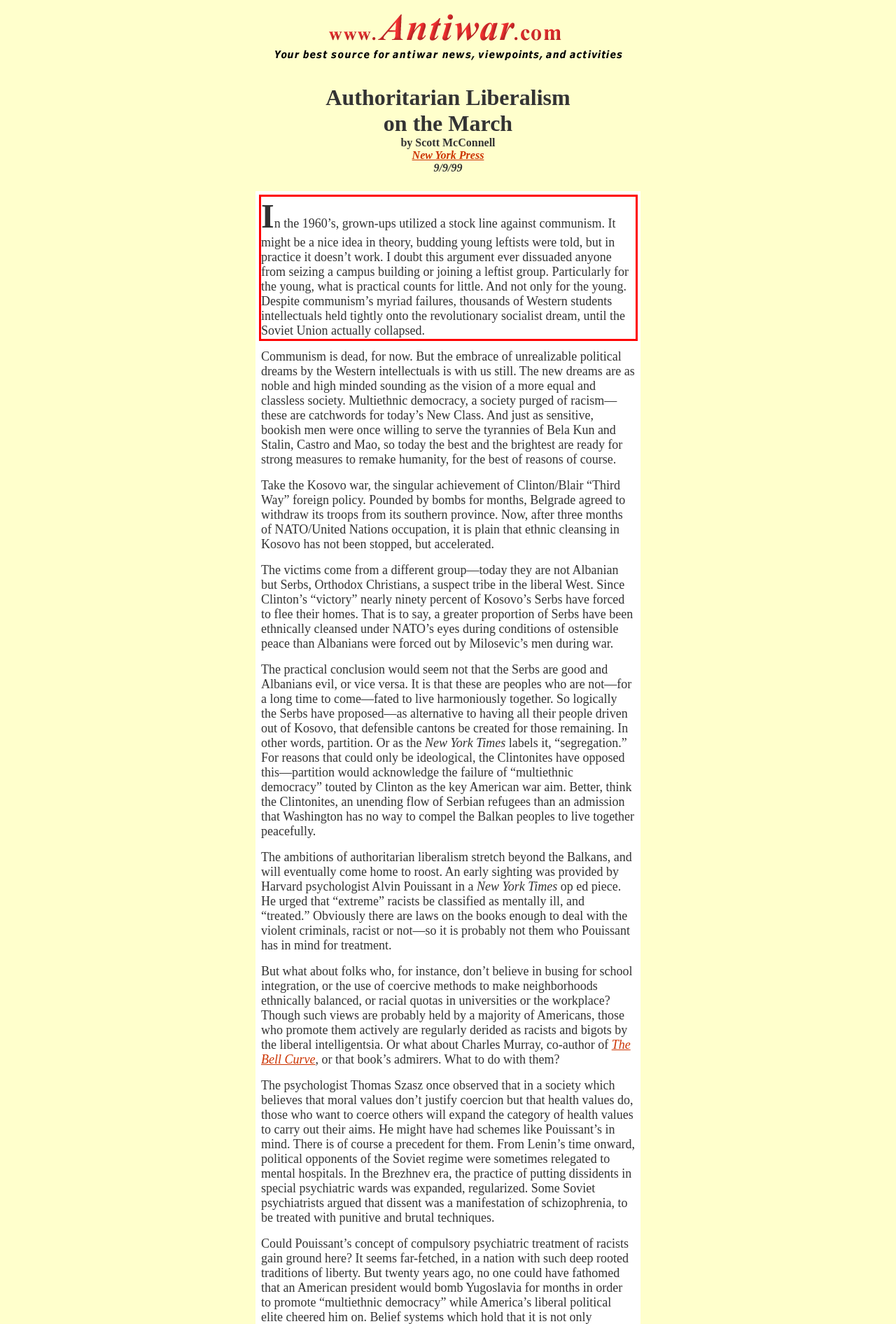In the given screenshot, locate the red bounding box and extract the text content from within it.

In the 1960’s, grown-ups utilized a stock line against communism. It might be a nice idea in theory, budding young leftists were told, but in practice it doesn’t work. I doubt this argument ever dissuaded anyone from seizing a campus building or joining a leftist group. Particularly for the young, what is practical counts for little. And not only for the young. Despite communism’s myriad failures, thousands of Western students intellectuals held tightly onto the revolutionary socialist dream, until the Soviet Union actually collapsed.